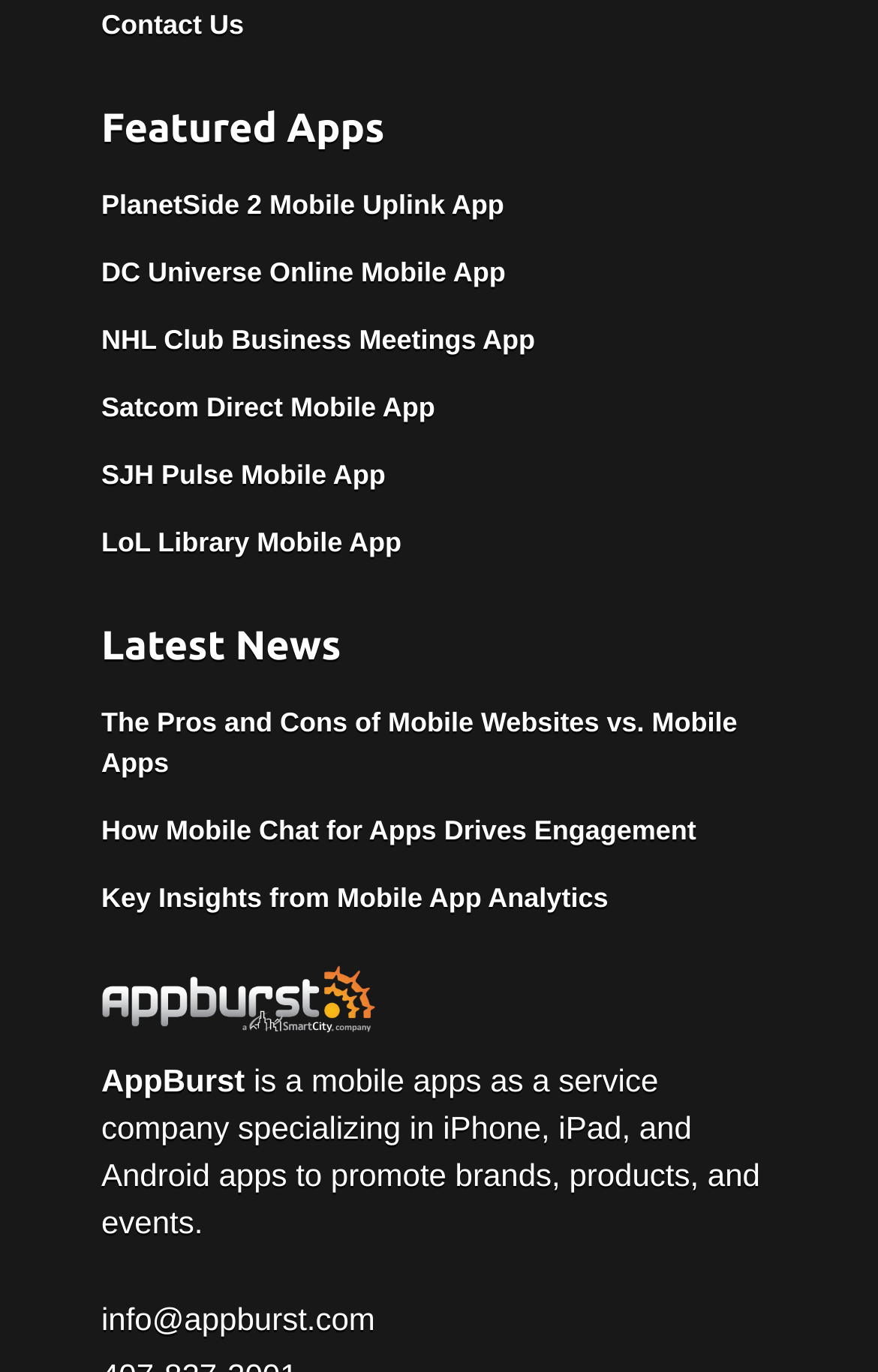How many links are under the 'Featured Apps' heading?
Use the screenshot to answer the question with a single word or phrase.

6